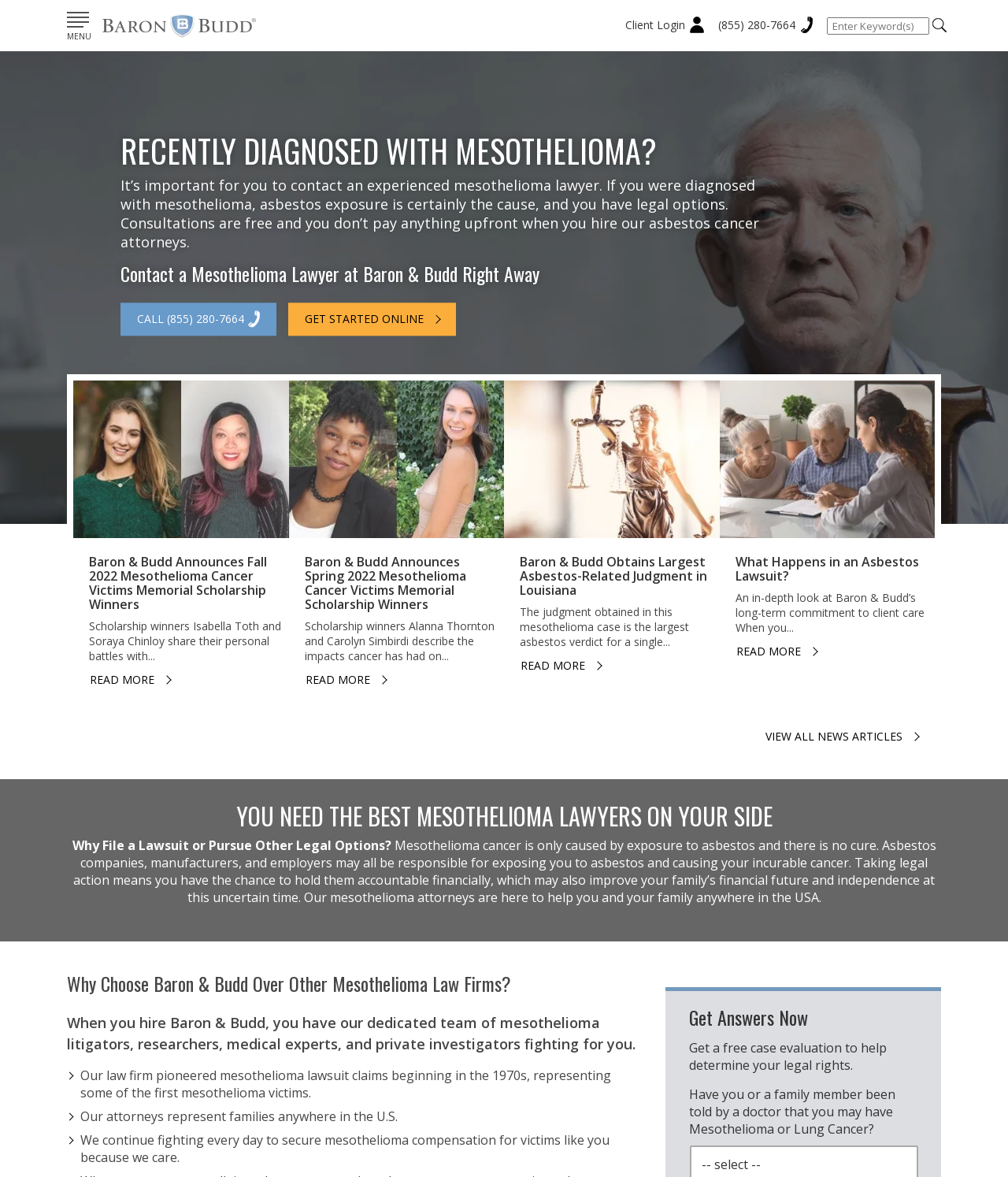Identify the main heading of the webpage and provide its text content.

YOU NEED THE BEST MESOTHELIOMA LAWYERS ON YOUR SIDE